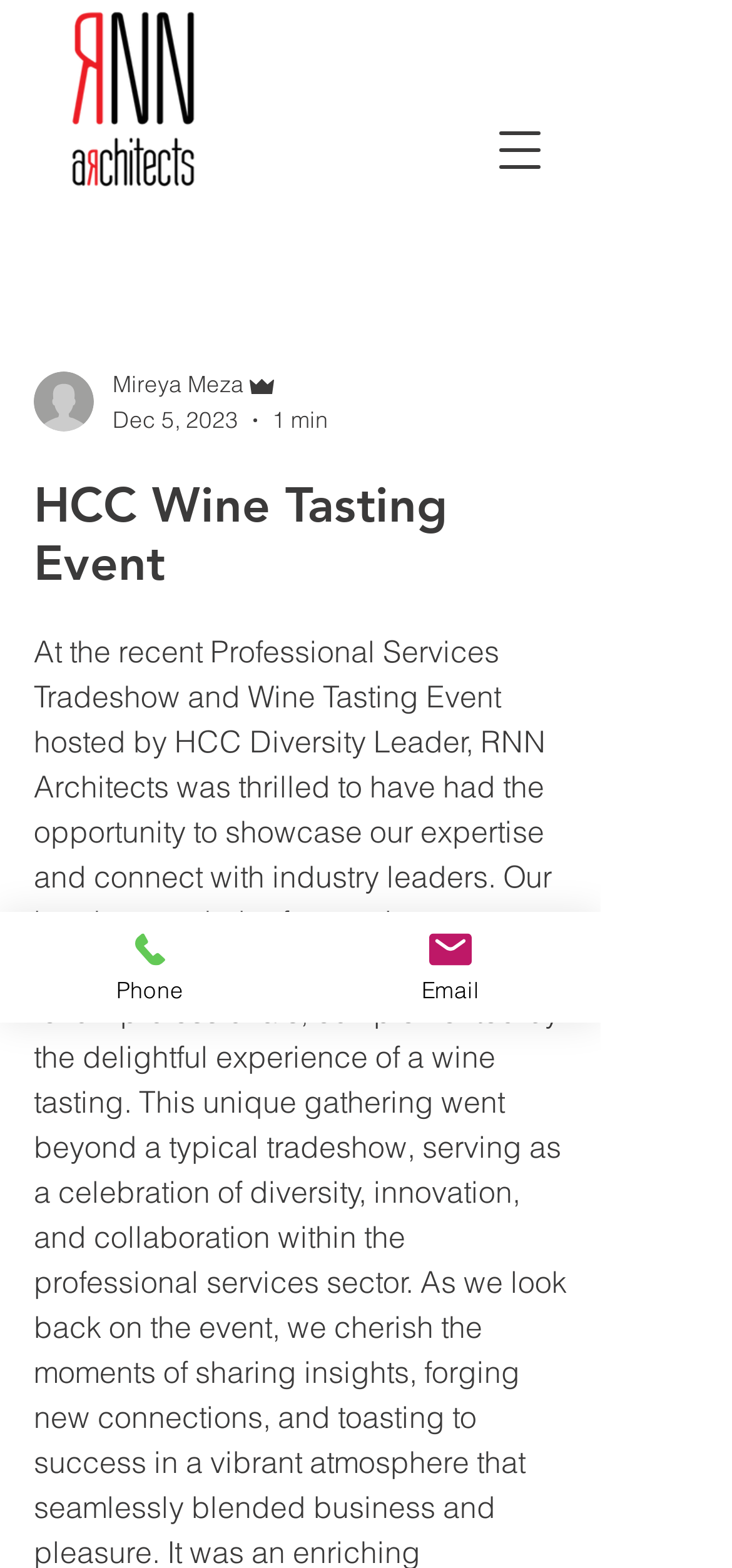Find the main header of the webpage and produce its text content.

HCC Wine Tasting Event